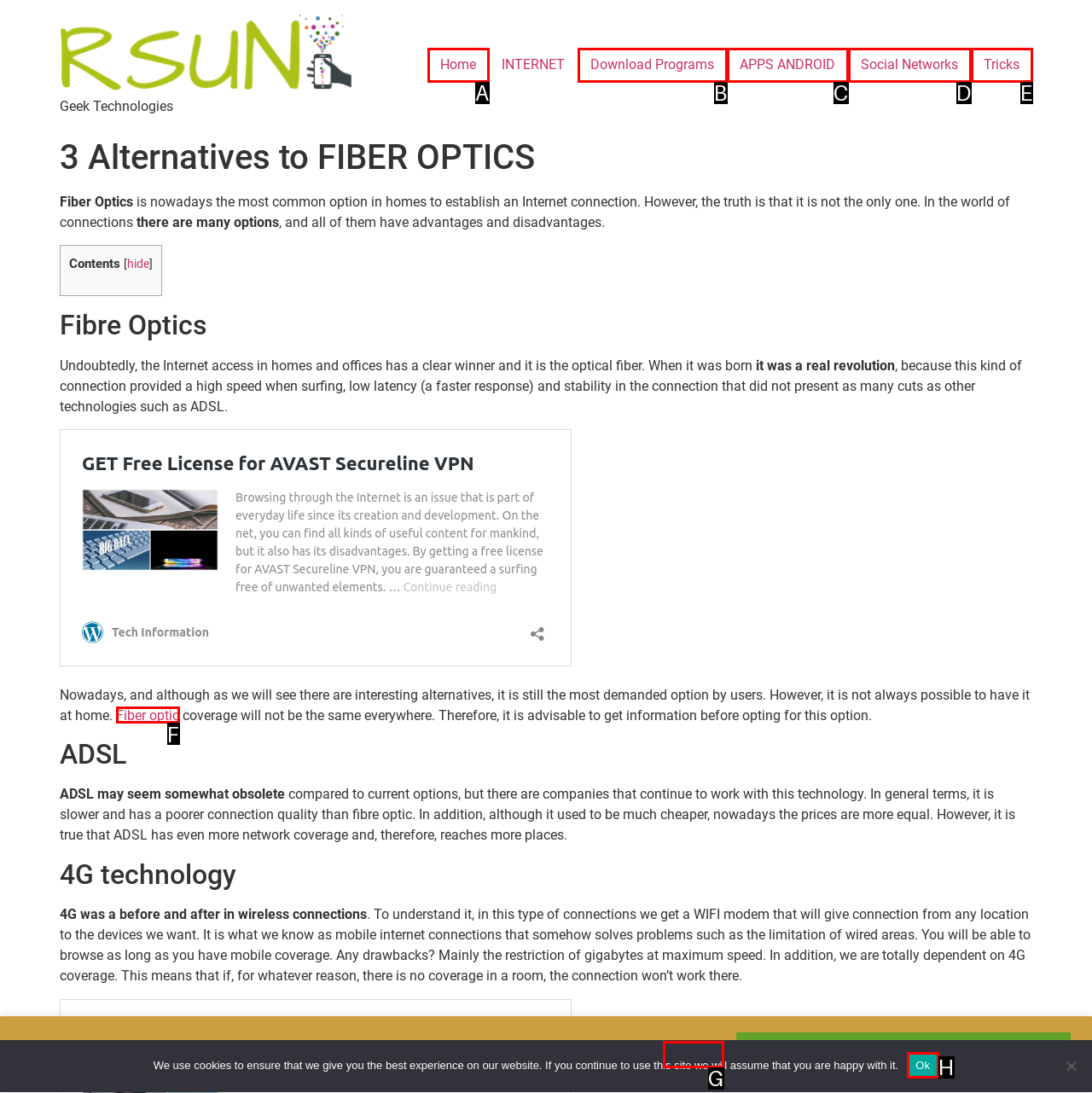Based on the given description: Fiber optic, determine which HTML element is the best match. Respond with the letter of the chosen option.

F